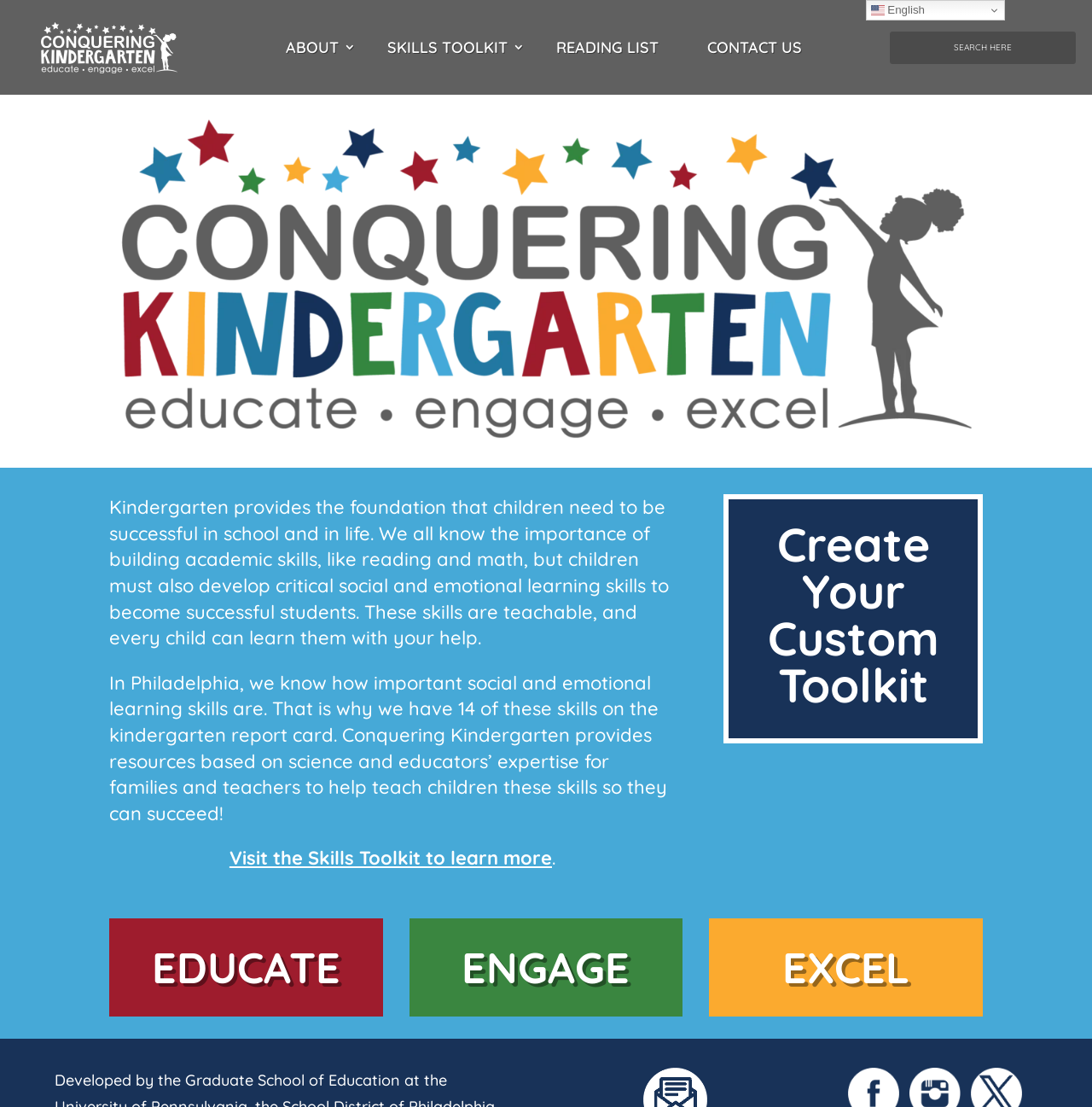Provide a one-word or brief phrase answer to the question:
What is the purpose of the Skills Toolkit?

Teach social and emotional skills